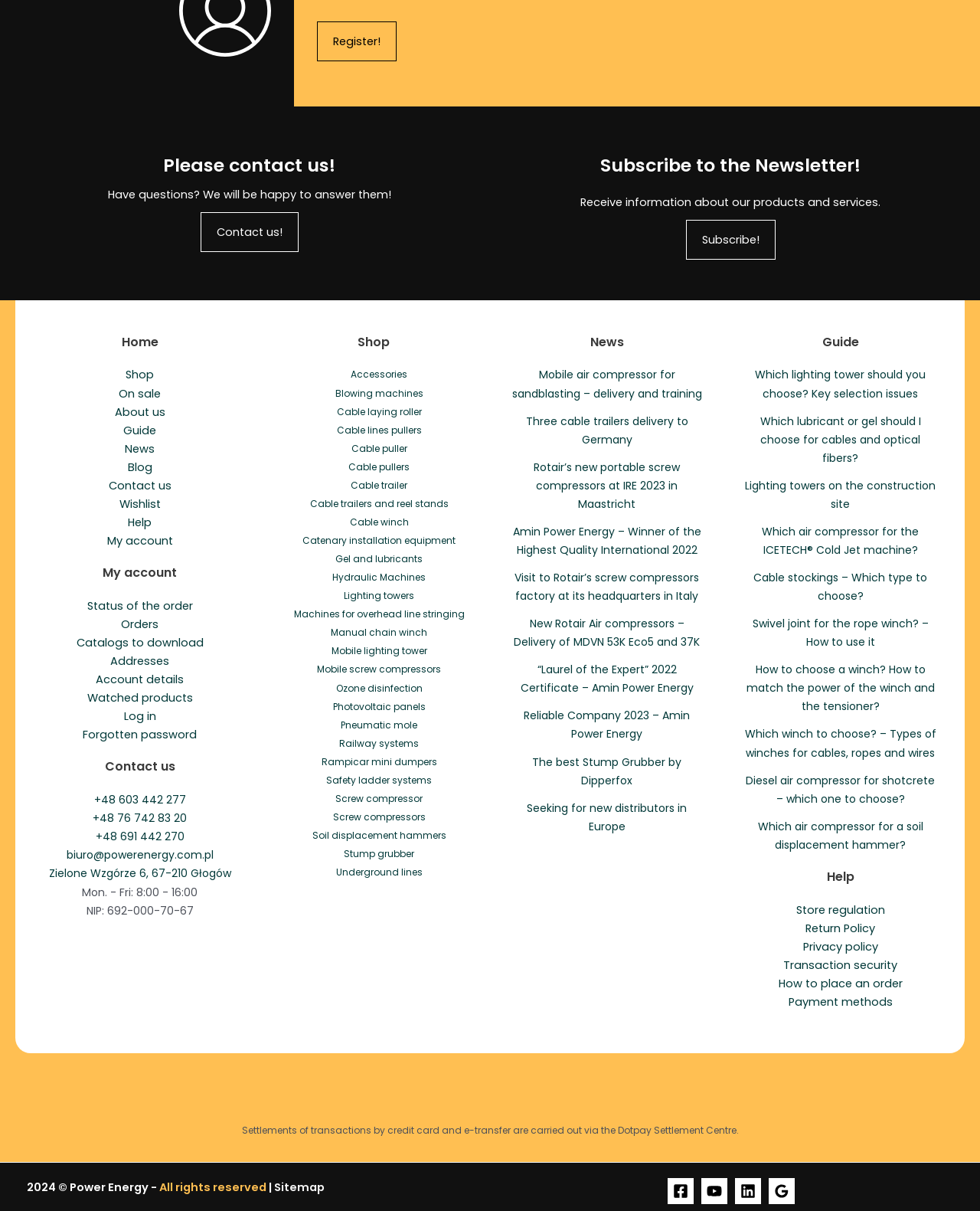Use the details in the image to answer the question thoroughly: 
What is the business hour of the company?

I found the business hour by looking at the 'Contact us' section in the footer widget, where it lists the business hour as Mon. - Fri: 8:00 - 16:00.